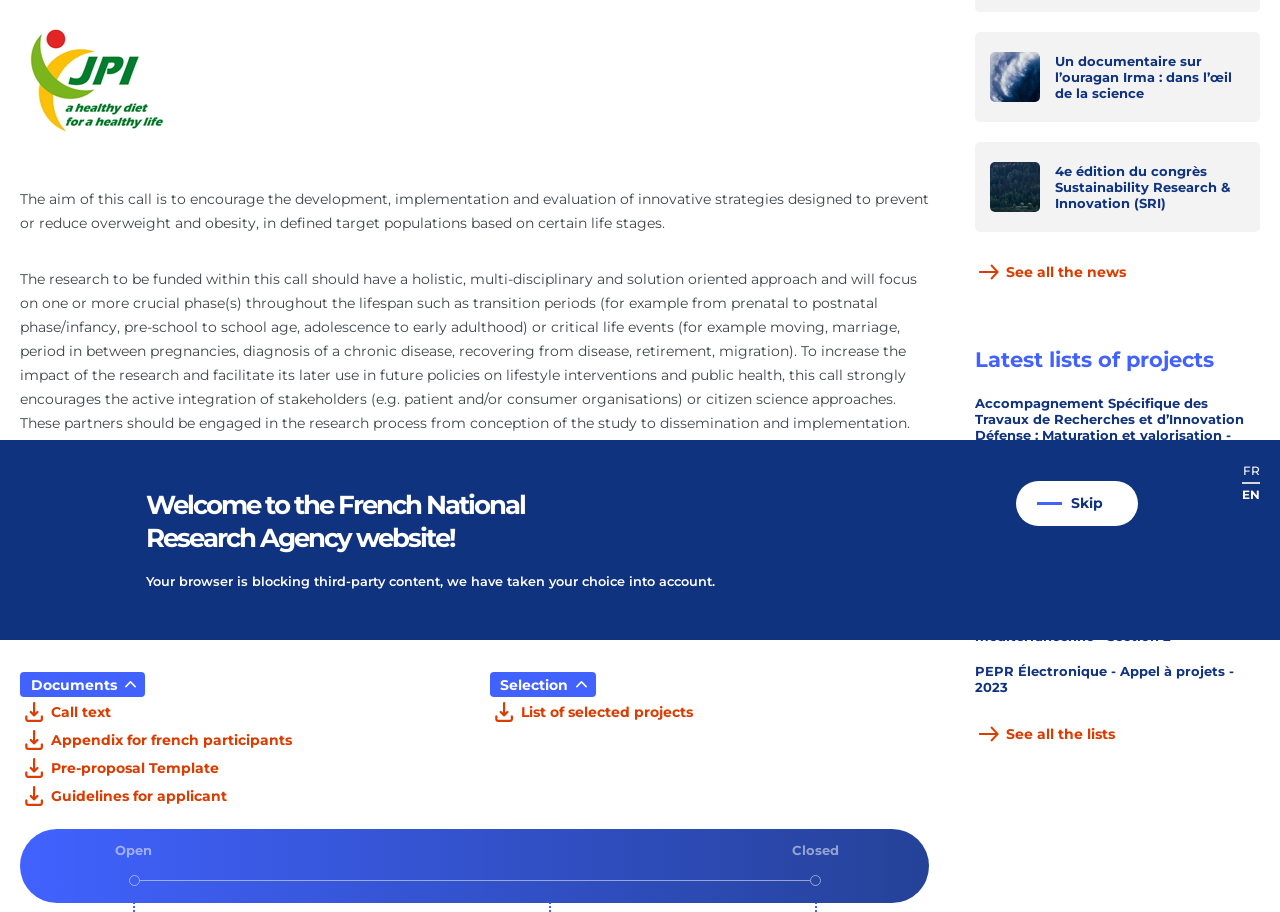From the webpage screenshot, predict the bounding box coordinates (top-left x, top-left y, bottom-right x, bottom-right y) for the UI element described here: Skip

[0.793, 0.528, 0.889, 0.576]